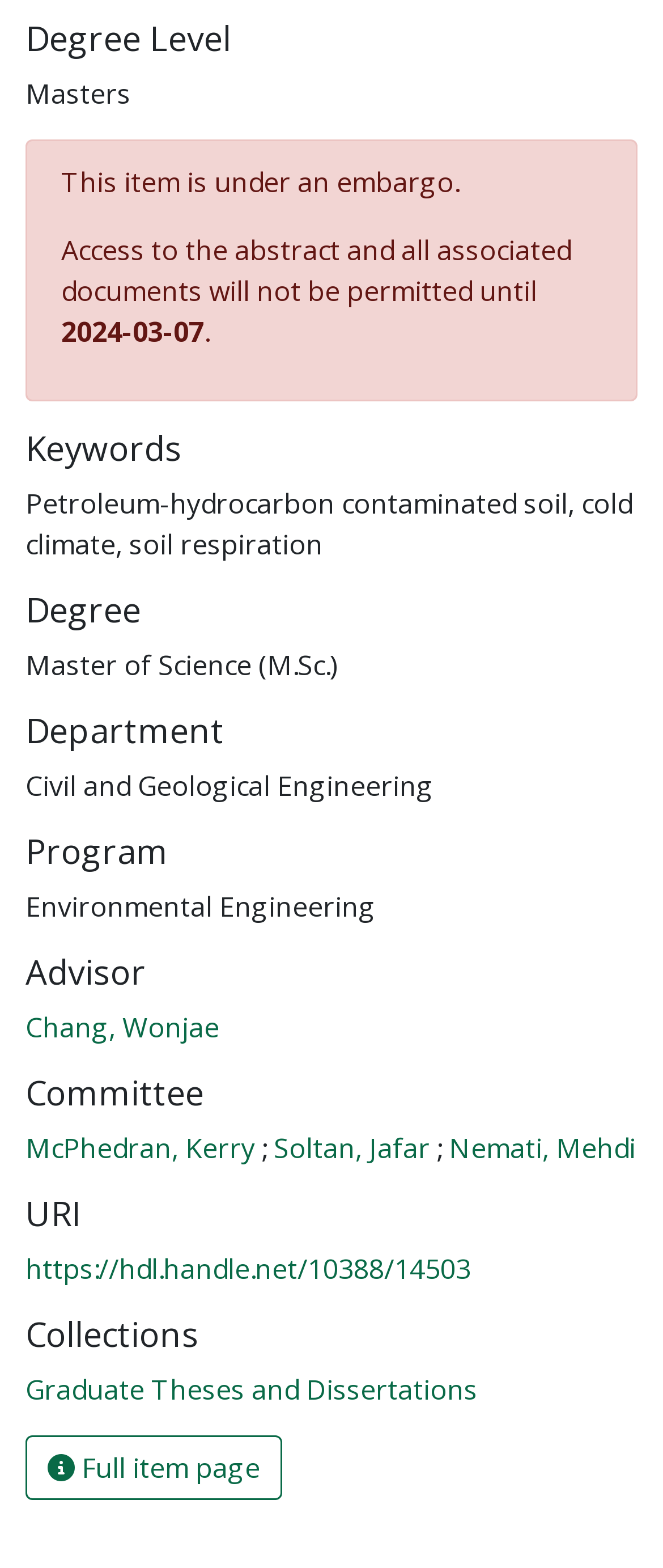Please locate the bounding box coordinates of the element that should be clicked to achieve the given instruction: "See the committee members".

[0.038, 0.72, 0.395, 0.744]